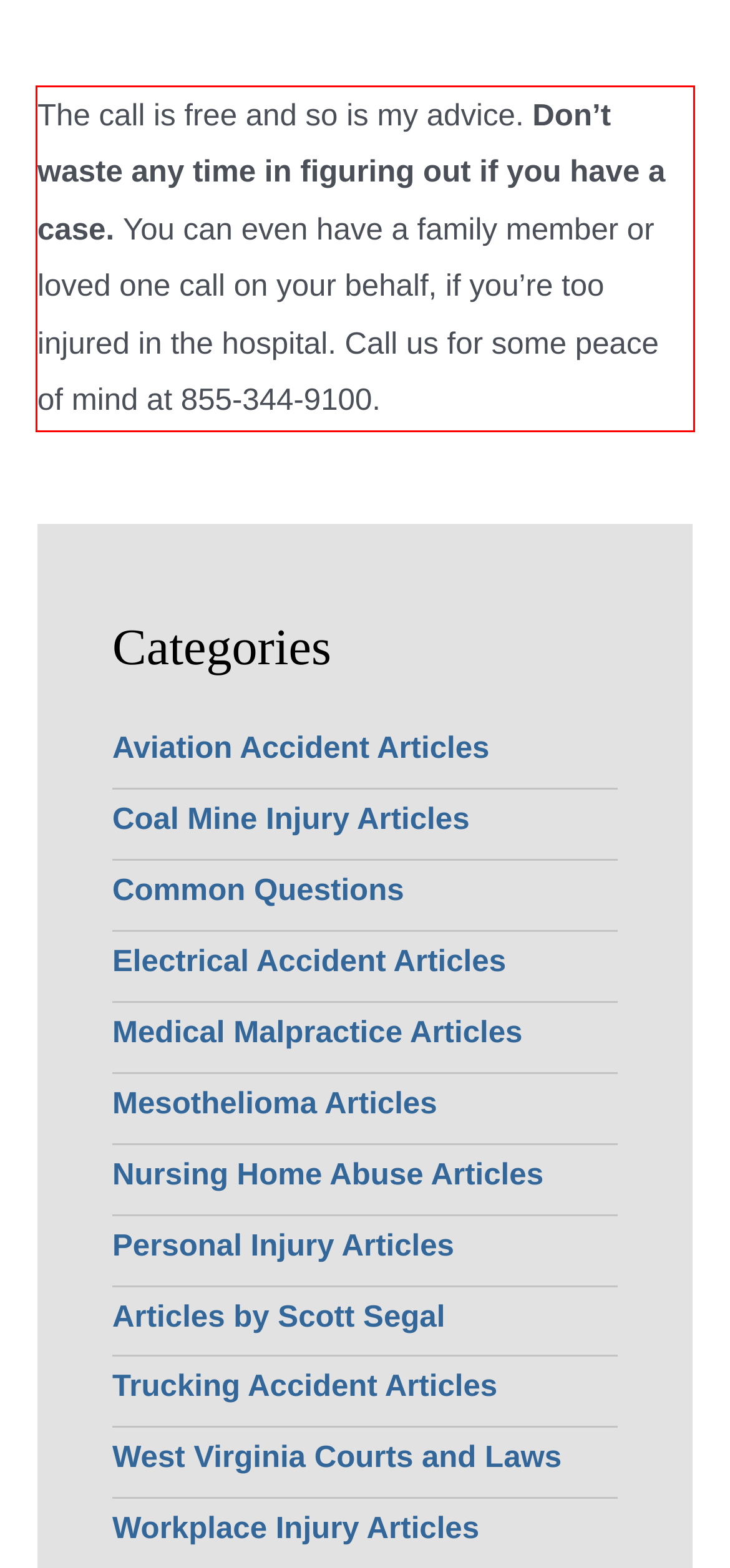Please identify the text within the red rectangular bounding box in the provided webpage screenshot.

The call is free and so is my advice. Don’t waste any time in figuring out if you have a case. You can even have a family member or loved one call on your behalf, if you’re too injured in the hospital. Call us for some peace of mind at 855-344-9100.